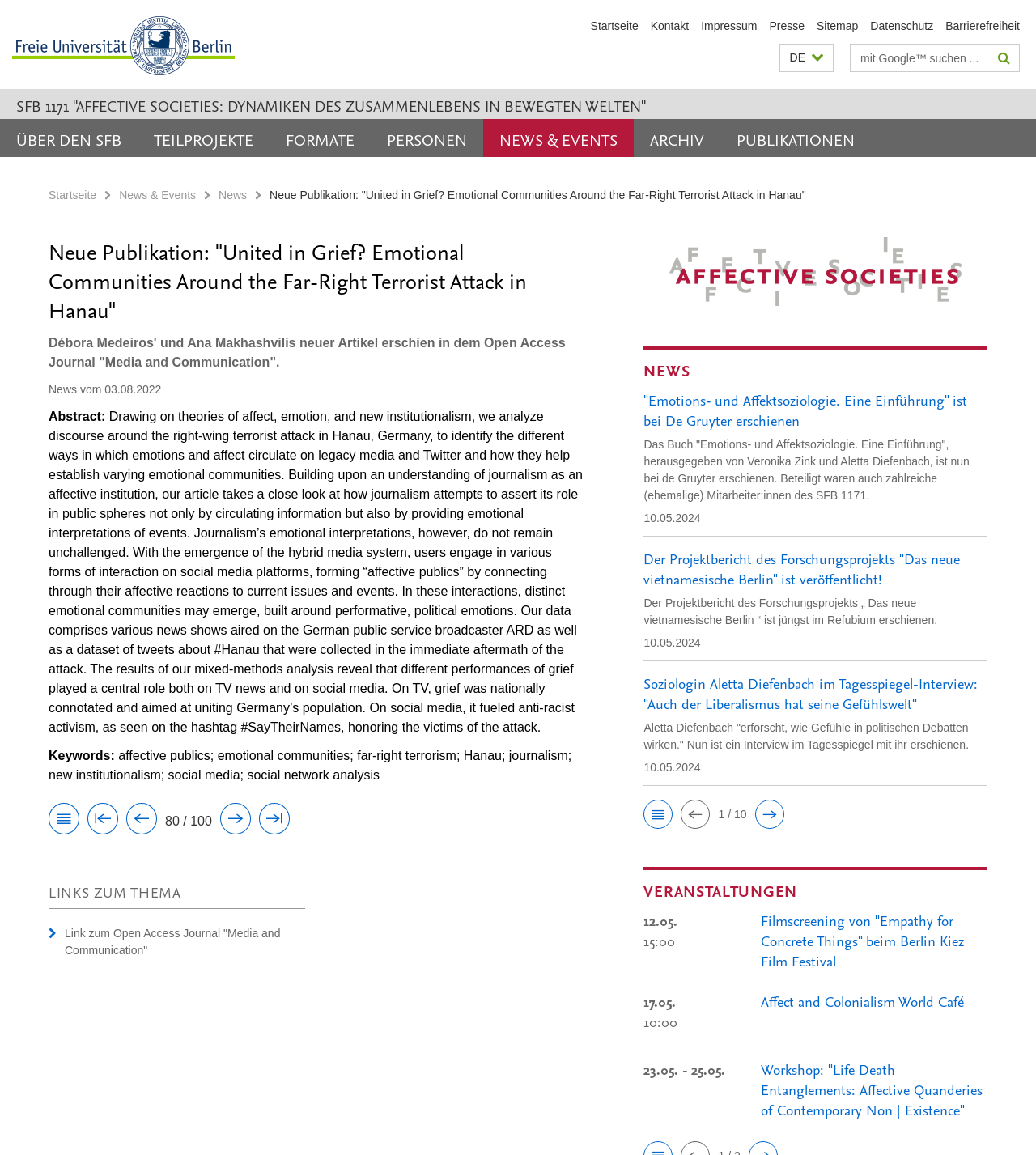How many events are listed in the 'VERANSTALTUNGEN' section?
Based on the image content, provide your answer in one word or a short phrase.

3